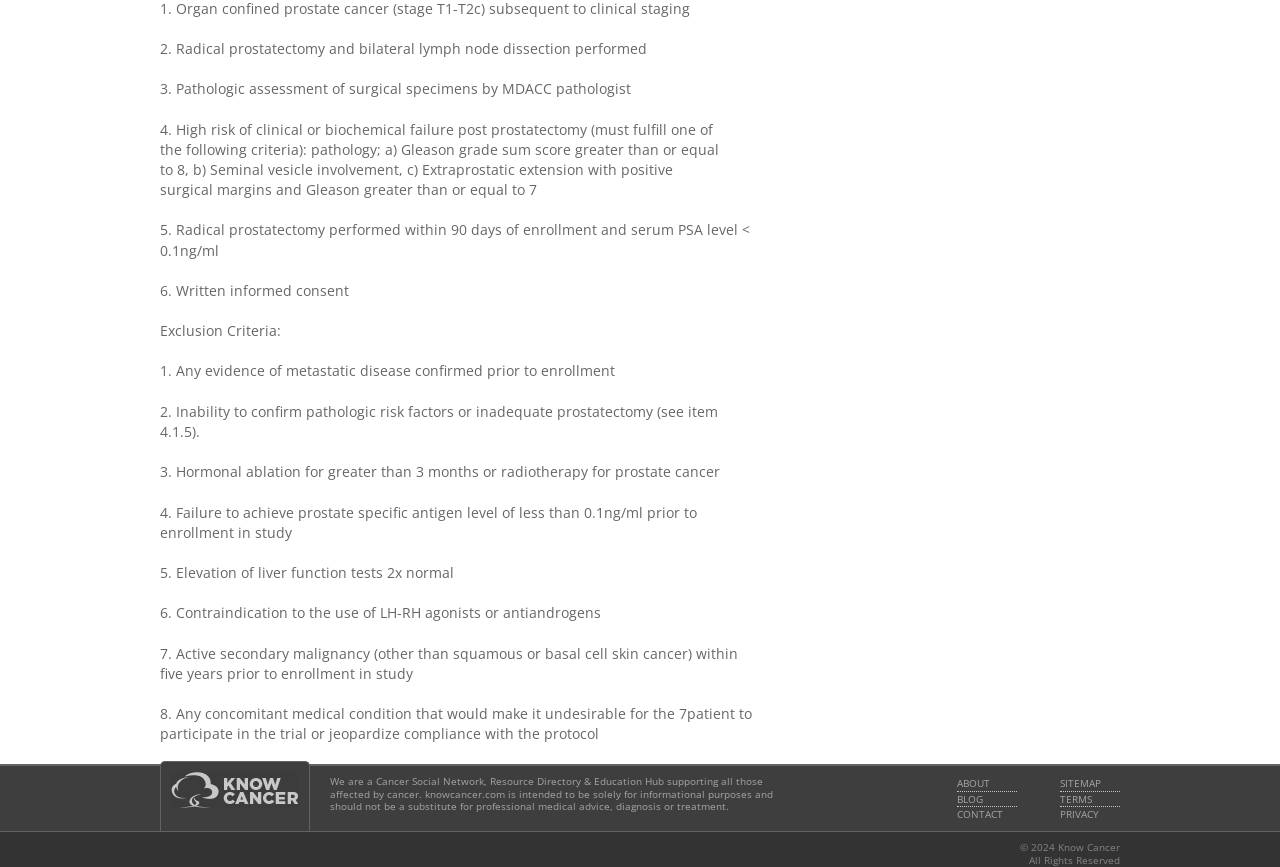Predict the bounding box coordinates for the UI element described as: "Contact". The coordinates should be four float numbers between 0 and 1, presented as [left, top, right, bottom].

[0.748, 0.933, 0.795, 0.948]